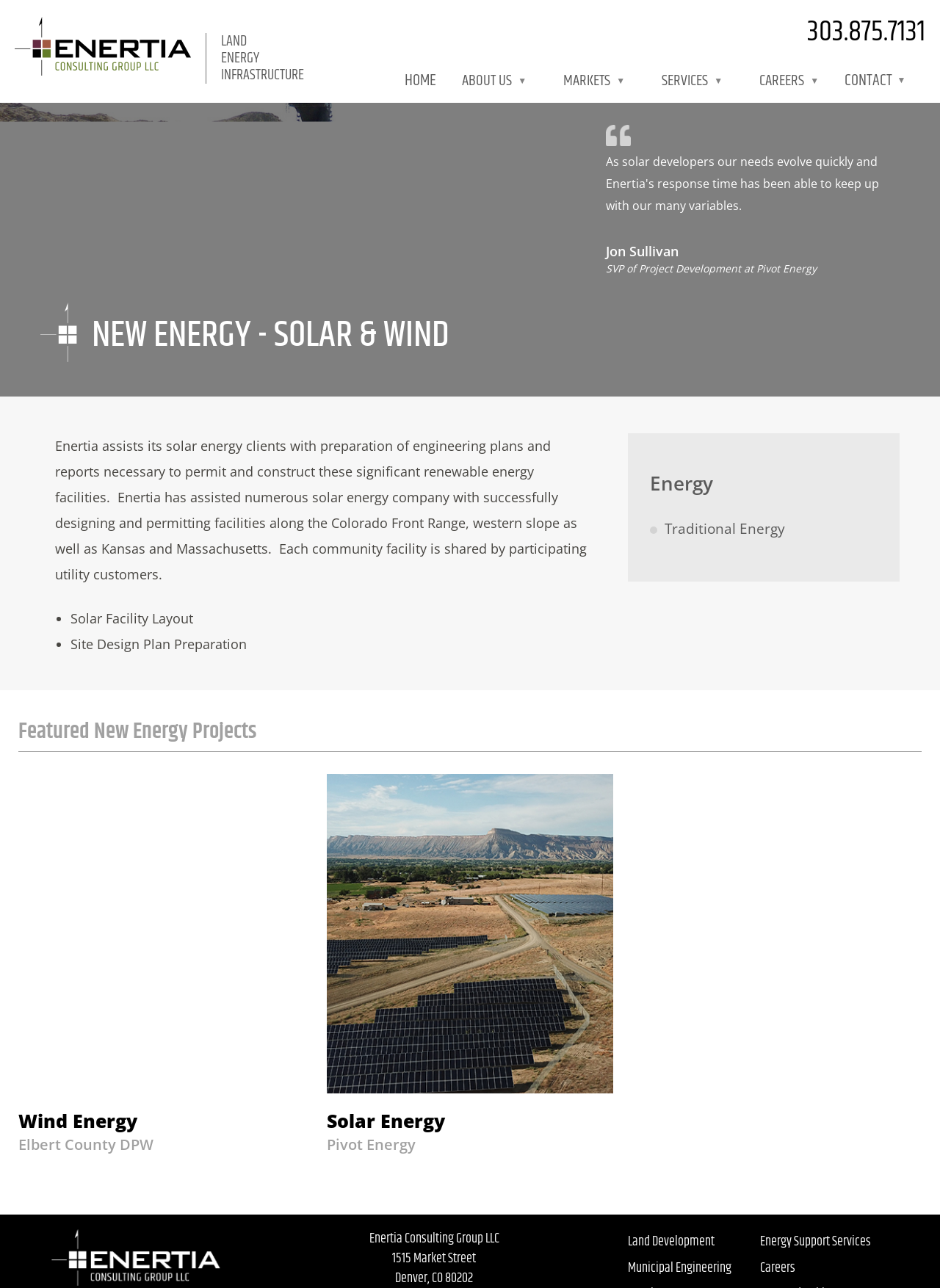Determine the main text heading of the webpage and provide its content.

NEW ENERGY - SOLAR & WIND